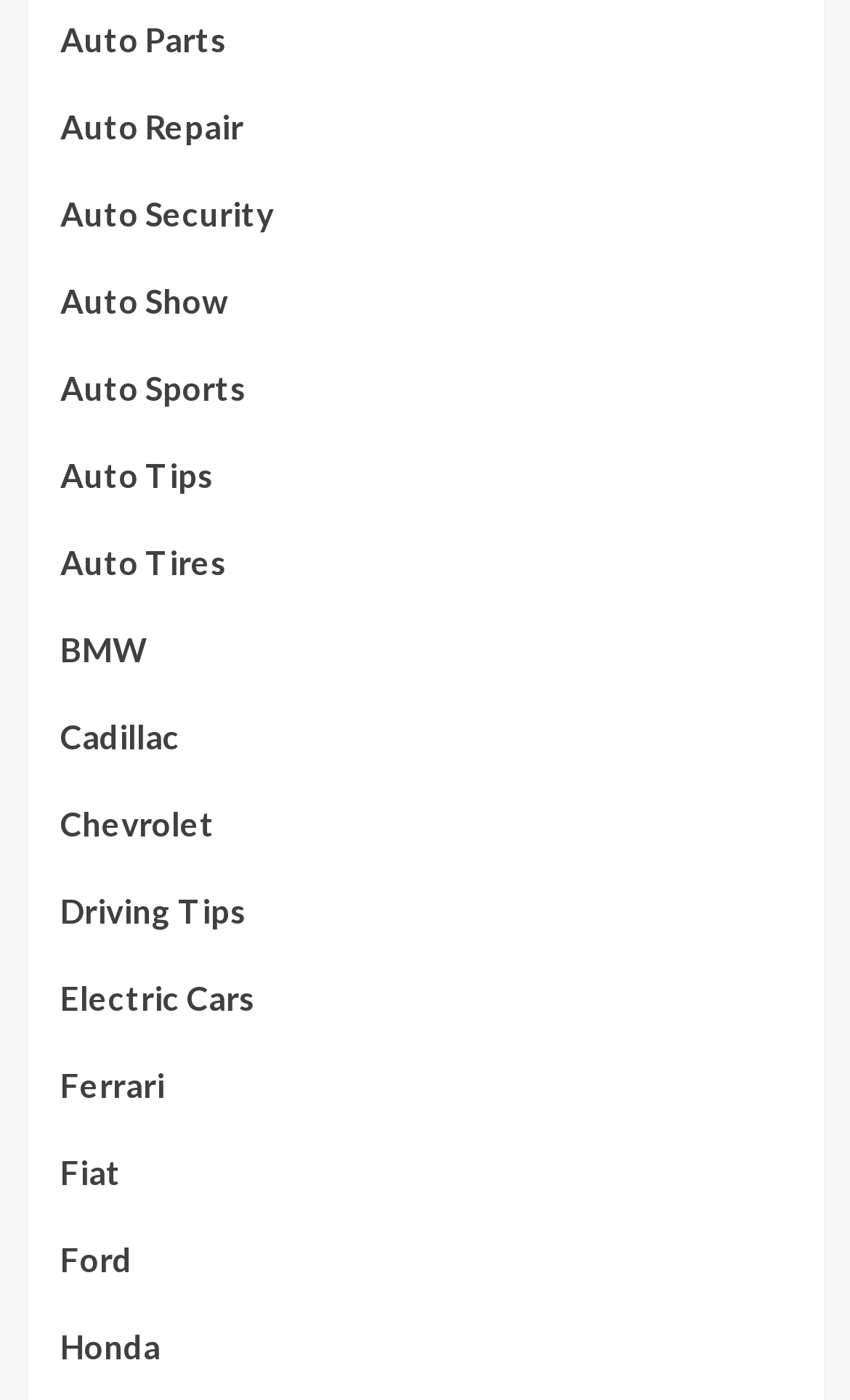Please determine the bounding box of the UI element that matches this description: BMW. The coordinates should be given as (top-left x, top-left y, bottom-right x, bottom-right y), with all values between 0 and 1.

[0.071, 0.444, 0.173, 0.505]